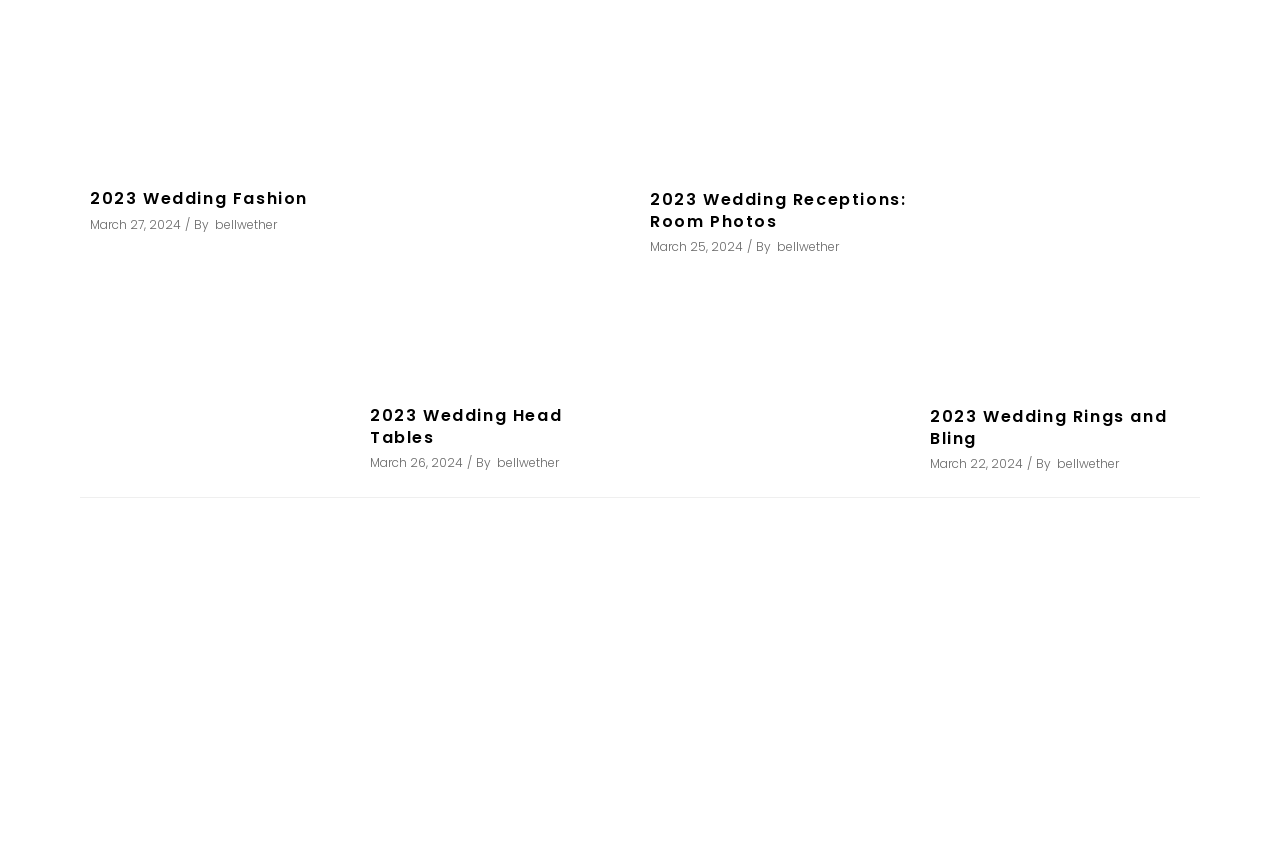Please find the bounding box coordinates of the element's region to be clicked to carry out this instruction: "go to bellwether's page".

[0.168, 0.254, 0.216, 0.274]